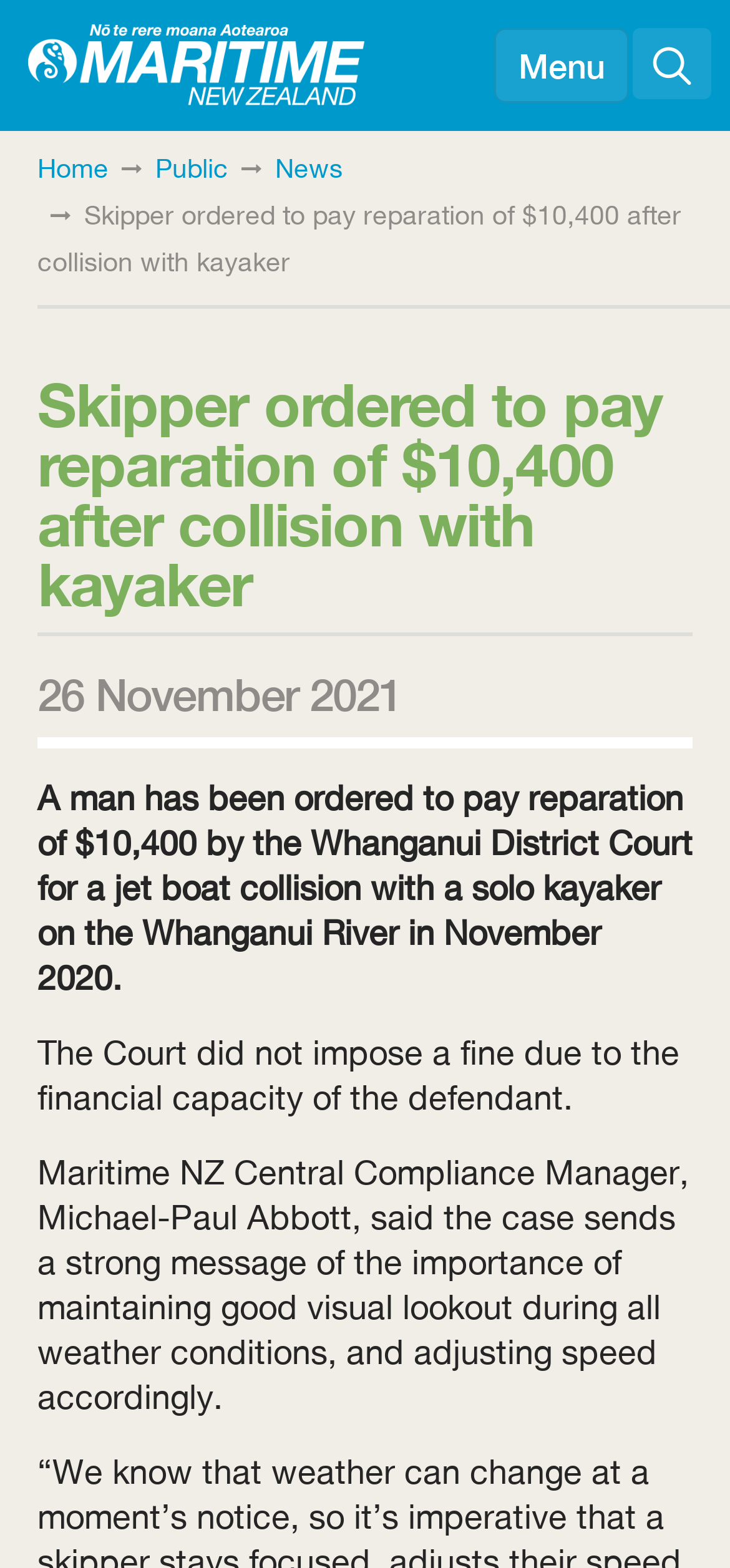Reply to the question with a single word or phrase:
What is the amount of reparation ordered by the Whanganui District Court?

$10,400